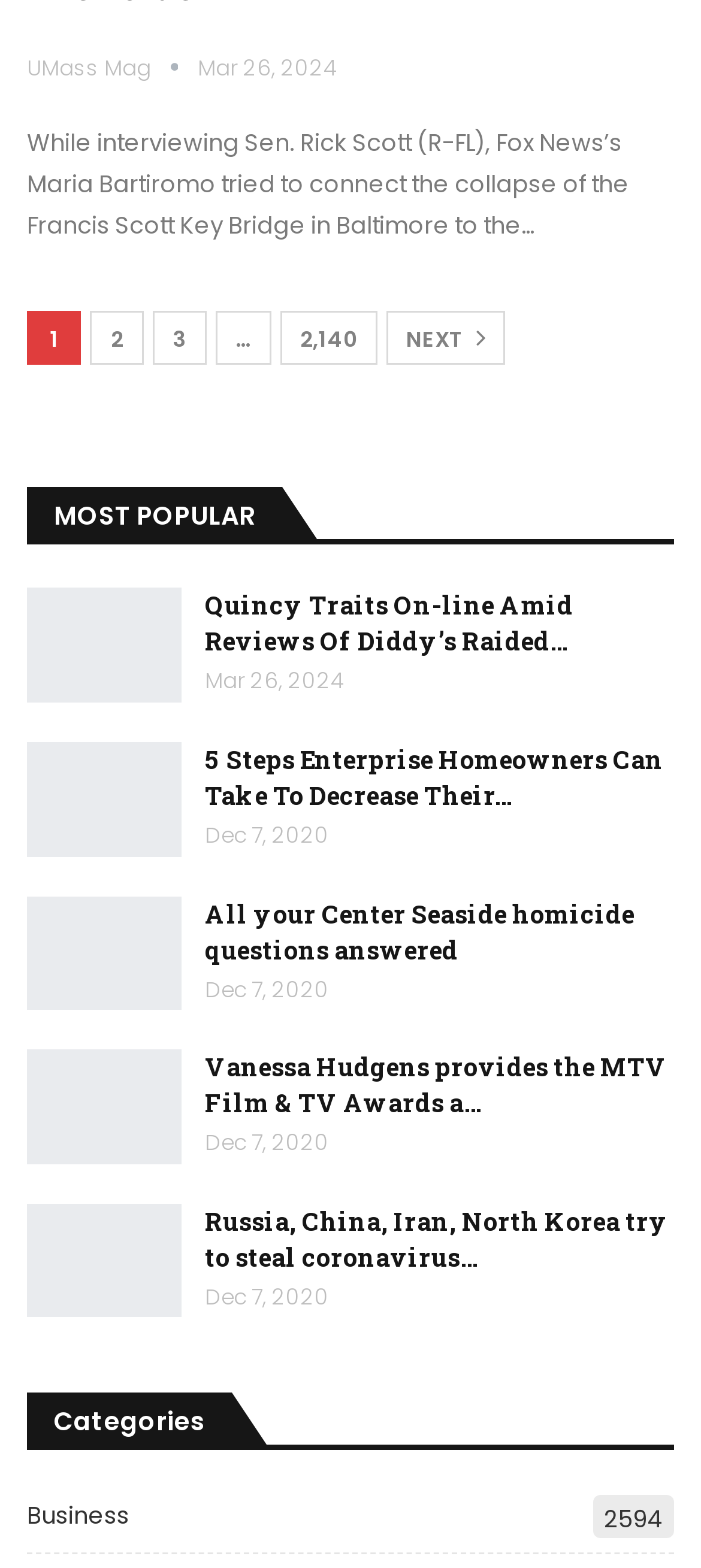How many links are there in the 'MOST POPULAR' section?
Please provide a comprehensive answer based on the details in the screenshot.

The 'MOST POPULAR' section is located in the middle of the webpage, and it contains 5 links with article titles and dates.